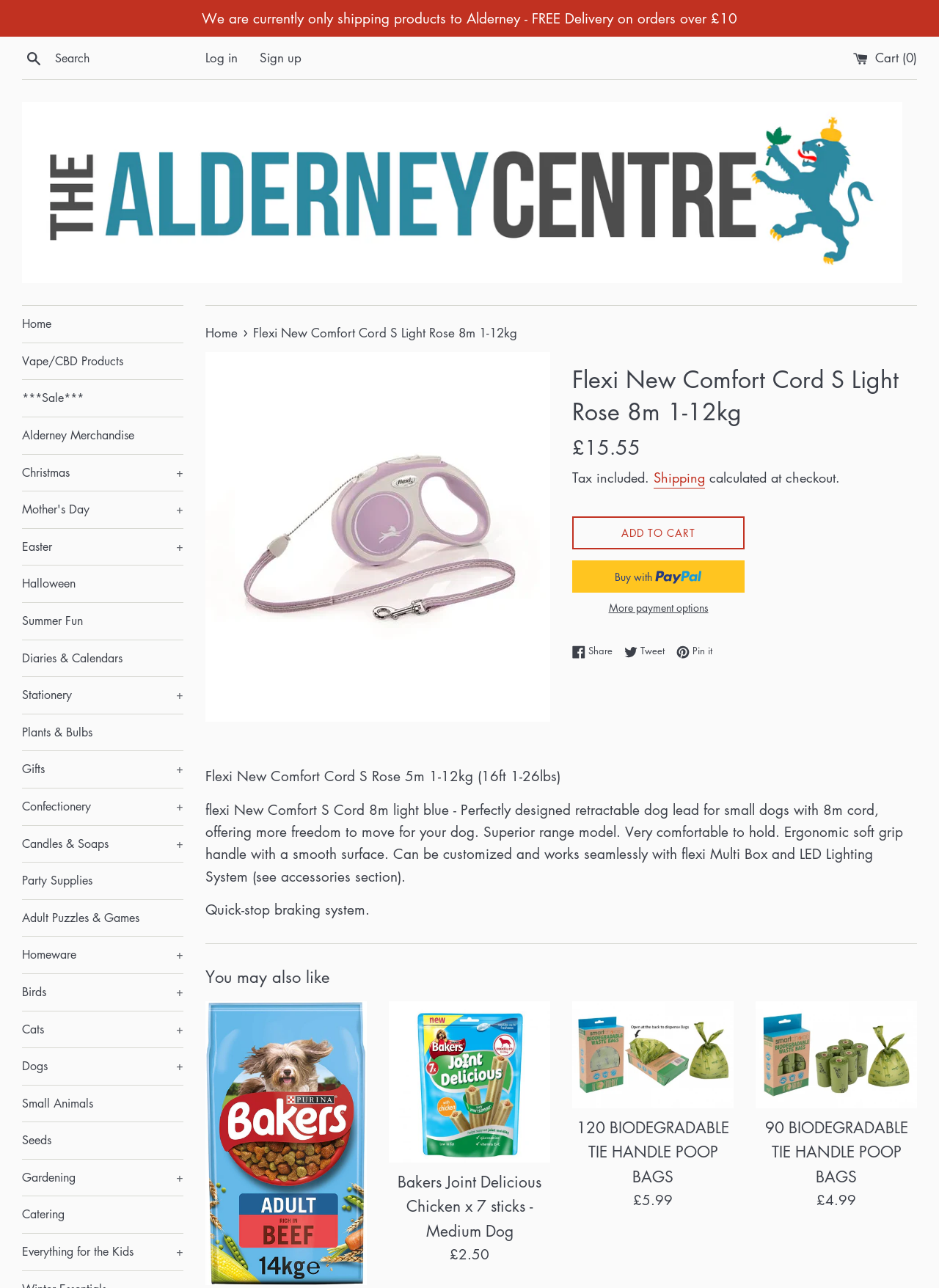Determine the bounding box for the UI element described here: "Gifts +".

[0.023, 0.583, 0.195, 0.612]